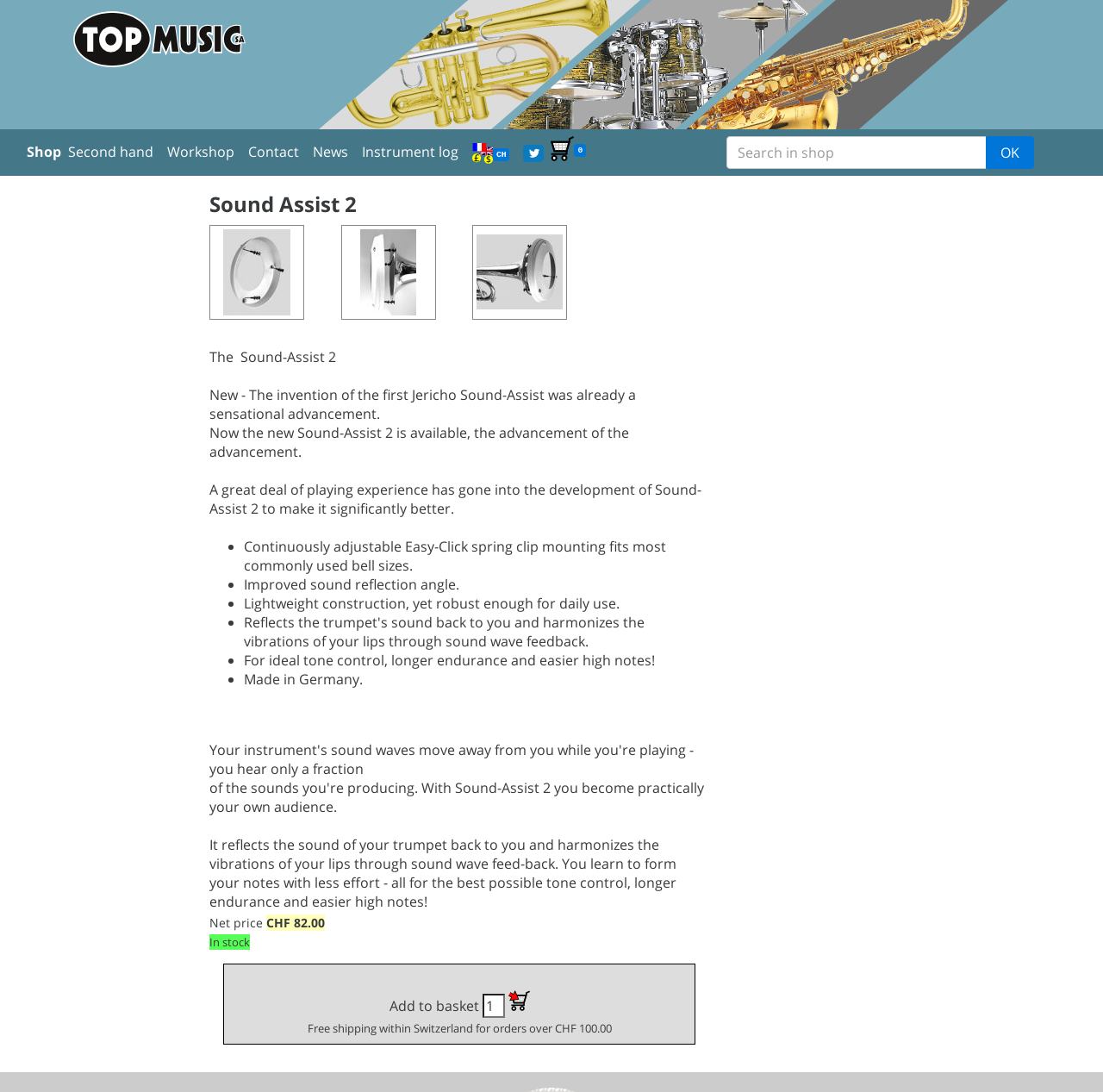Determine the bounding box coordinates of the region that needs to be clicked to achieve the task: "Search in shop".

[0.659, 0.125, 0.894, 0.155]